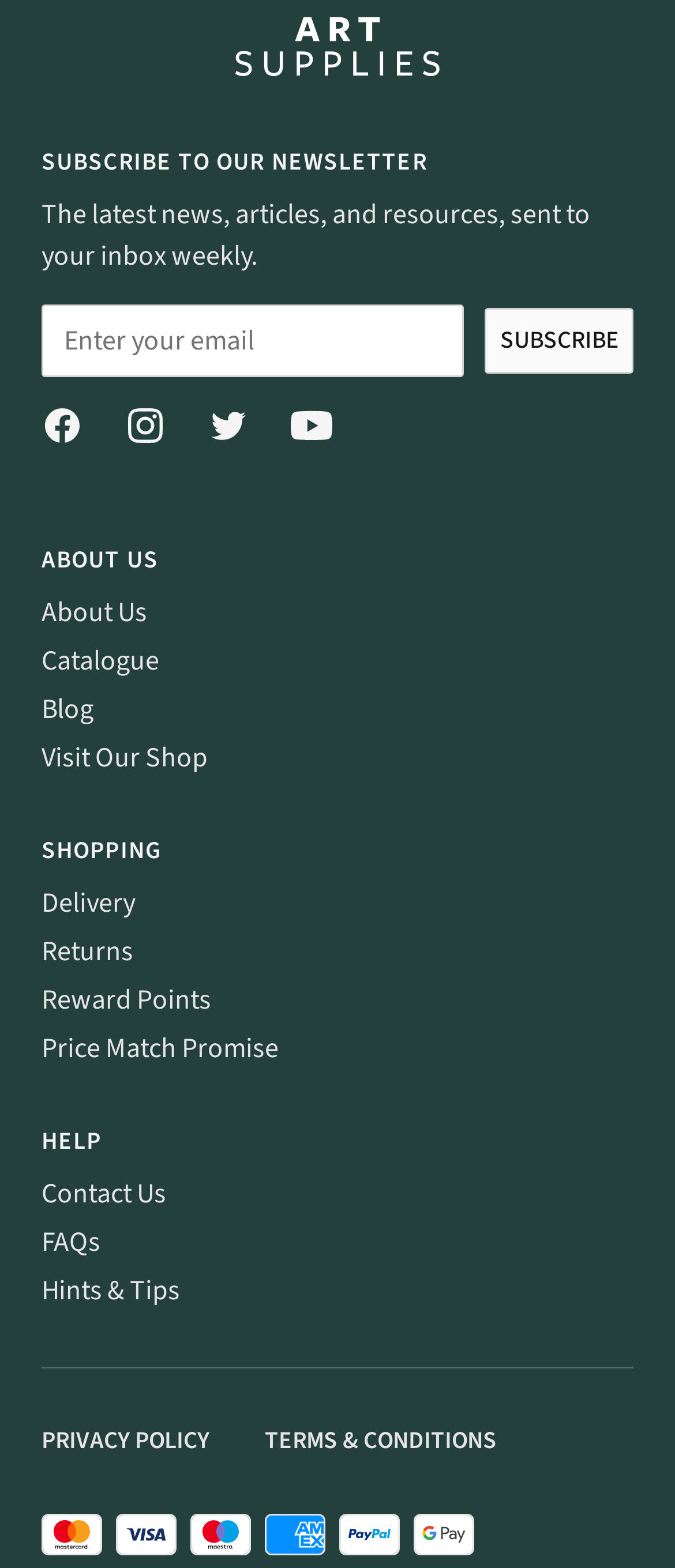Provide a brief response to the question using a single word or phrase: 
What is the last link in the 'HELP' section?

Hints & Tips